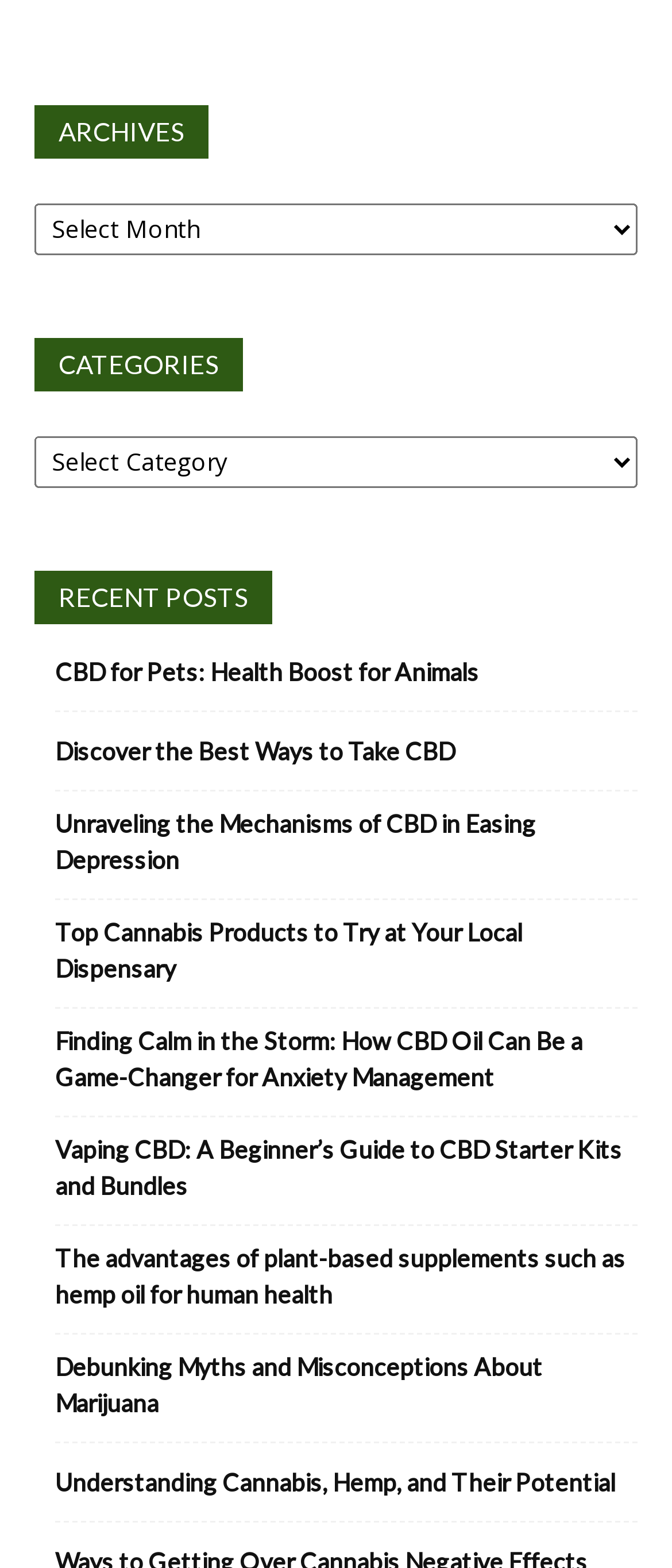Find the bounding box coordinates of the element I should click to carry out the following instruction: "read about CBD for pets".

[0.082, 0.417, 0.713, 0.44]